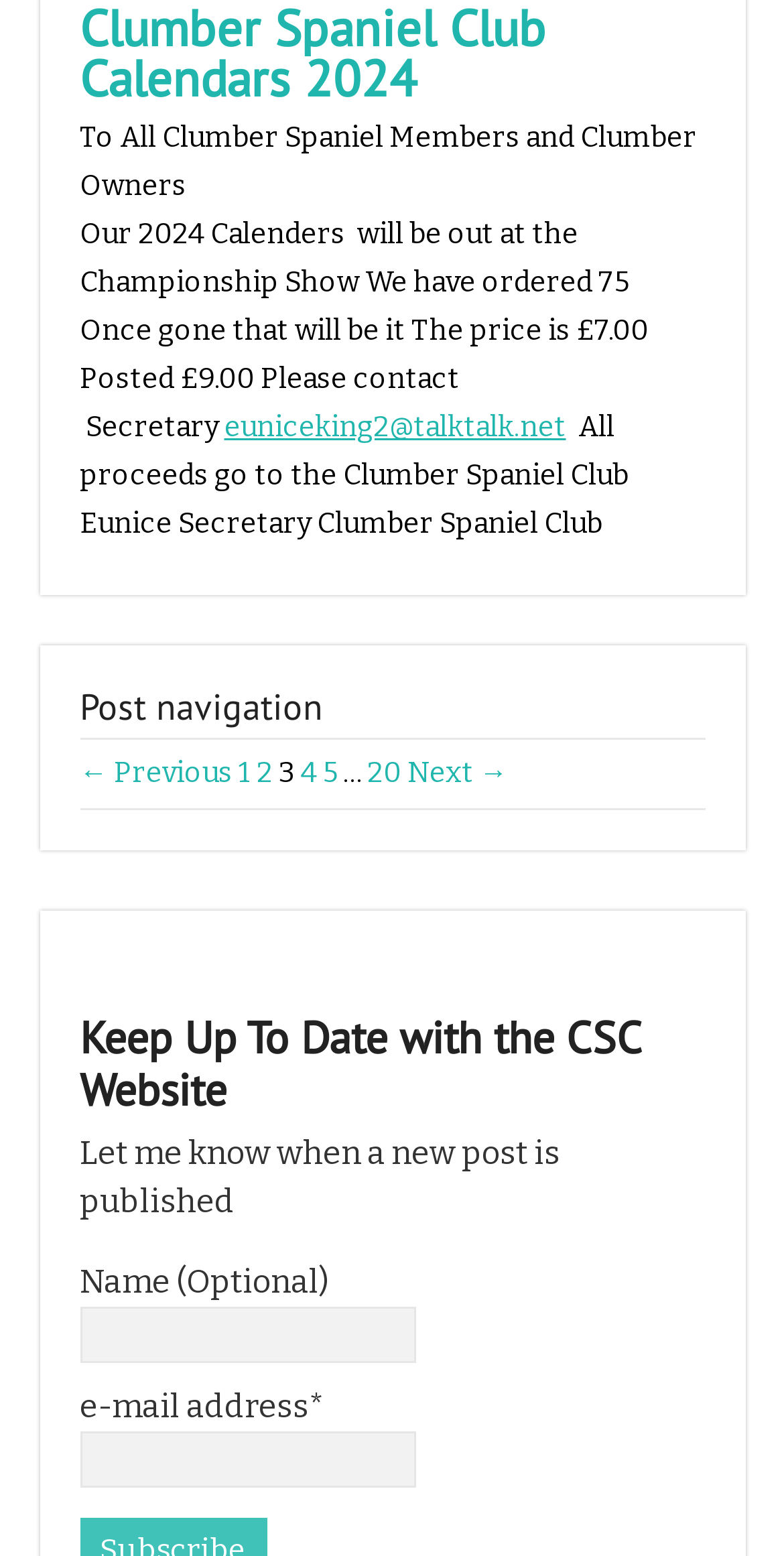Using the description: "Next →", determine the UI element's bounding box coordinates. Ensure the coordinates are in the format of four float numbers between 0 and 1, i.e., [left, top, right, bottom].

[0.519, 0.485, 0.647, 0.507]